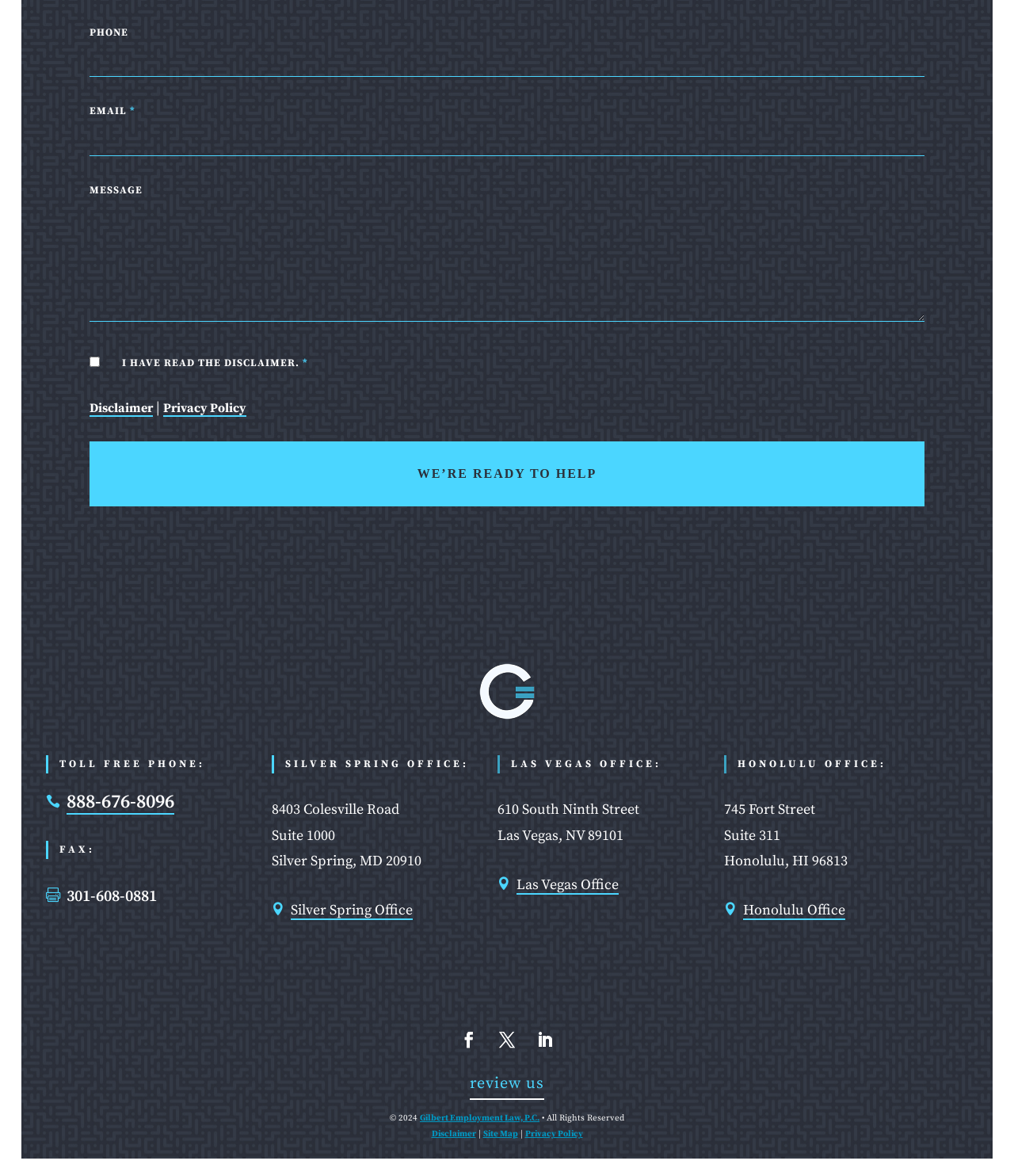Please locate the bounding box coordinates of the element's region that needs to be clicked to follow the instruction: "Read the disclaimer". The bounding box coordinates should be provided as four float numbers between 0 and 1, i.e., [left, top, right, bottom].

[0.088, 0.341, 0.151, 0.355]